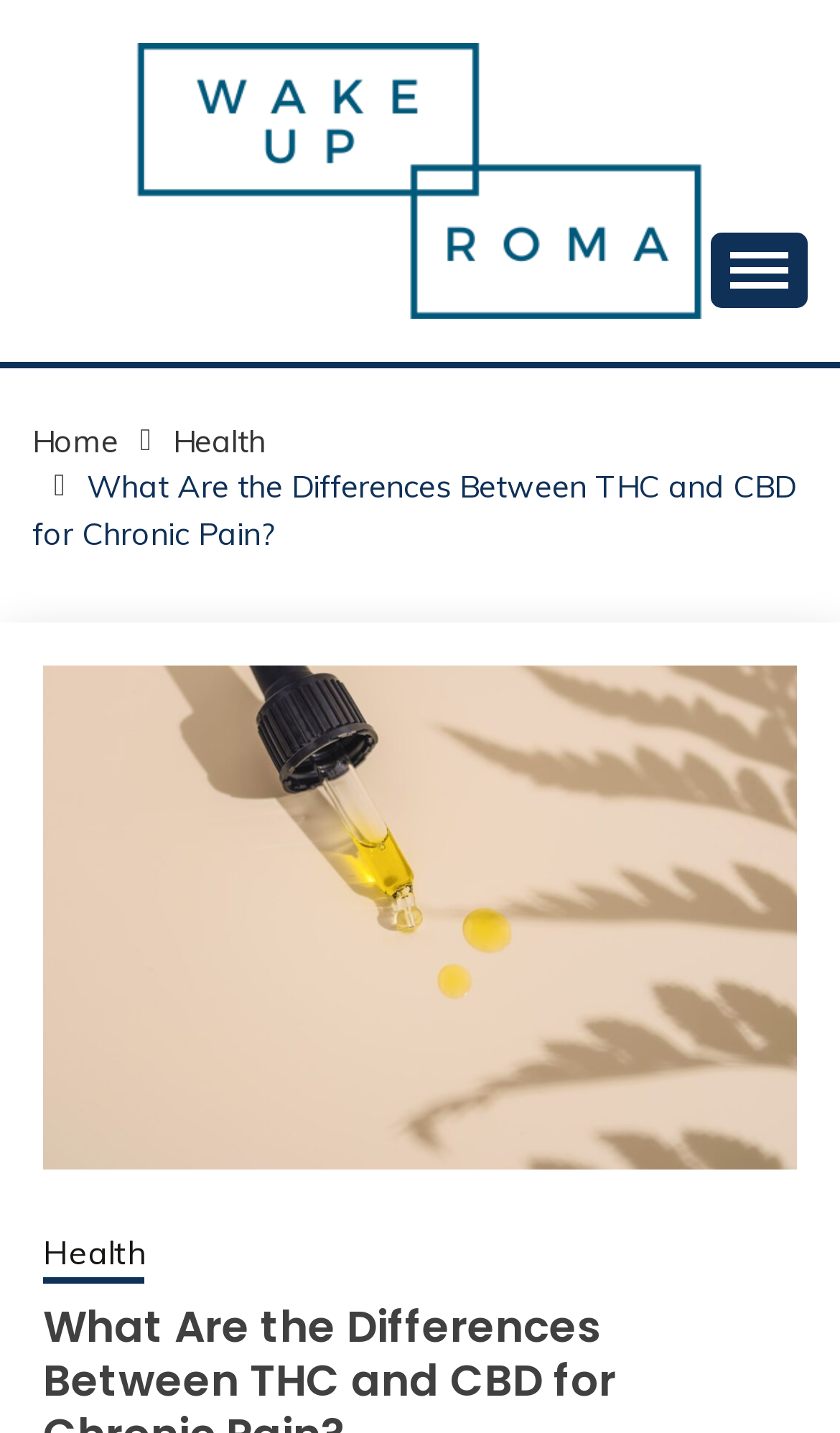Respond with a single word or phrase to the following question: What is the purpose of the button on the top-right corner?

To expand the primary menu